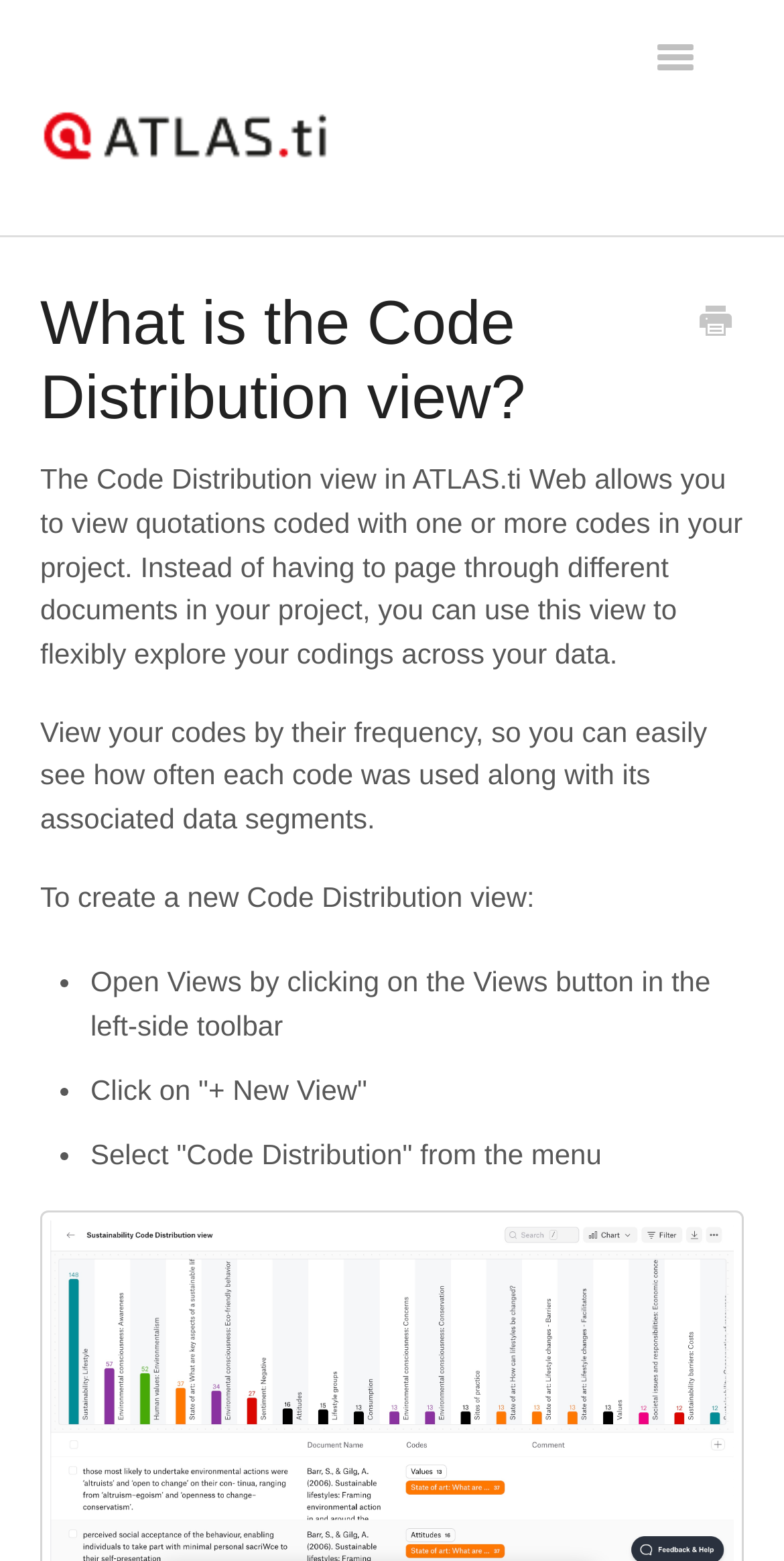Kindly determine the bounding box coordinates for the clickable area to achieve the given instruction: "View Support Home".

[0.051, 0.151, 0.949, 0.21]